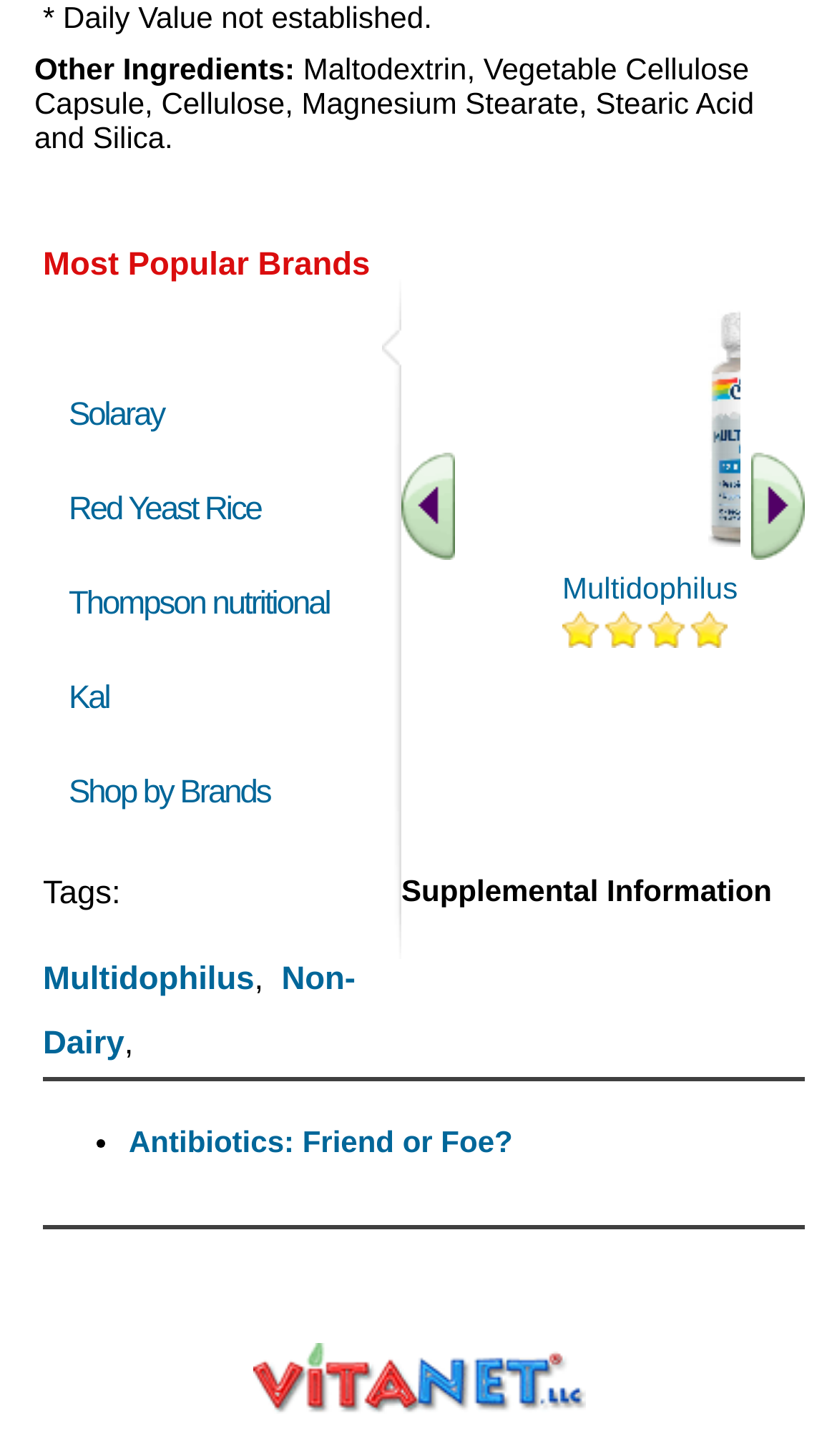Please reply with a single word or brief phrase to the question: 
What is the purpose of the separator with the bounding box coordinates [0.051, 0.74, 0.962, 0.743]?

Separate sections